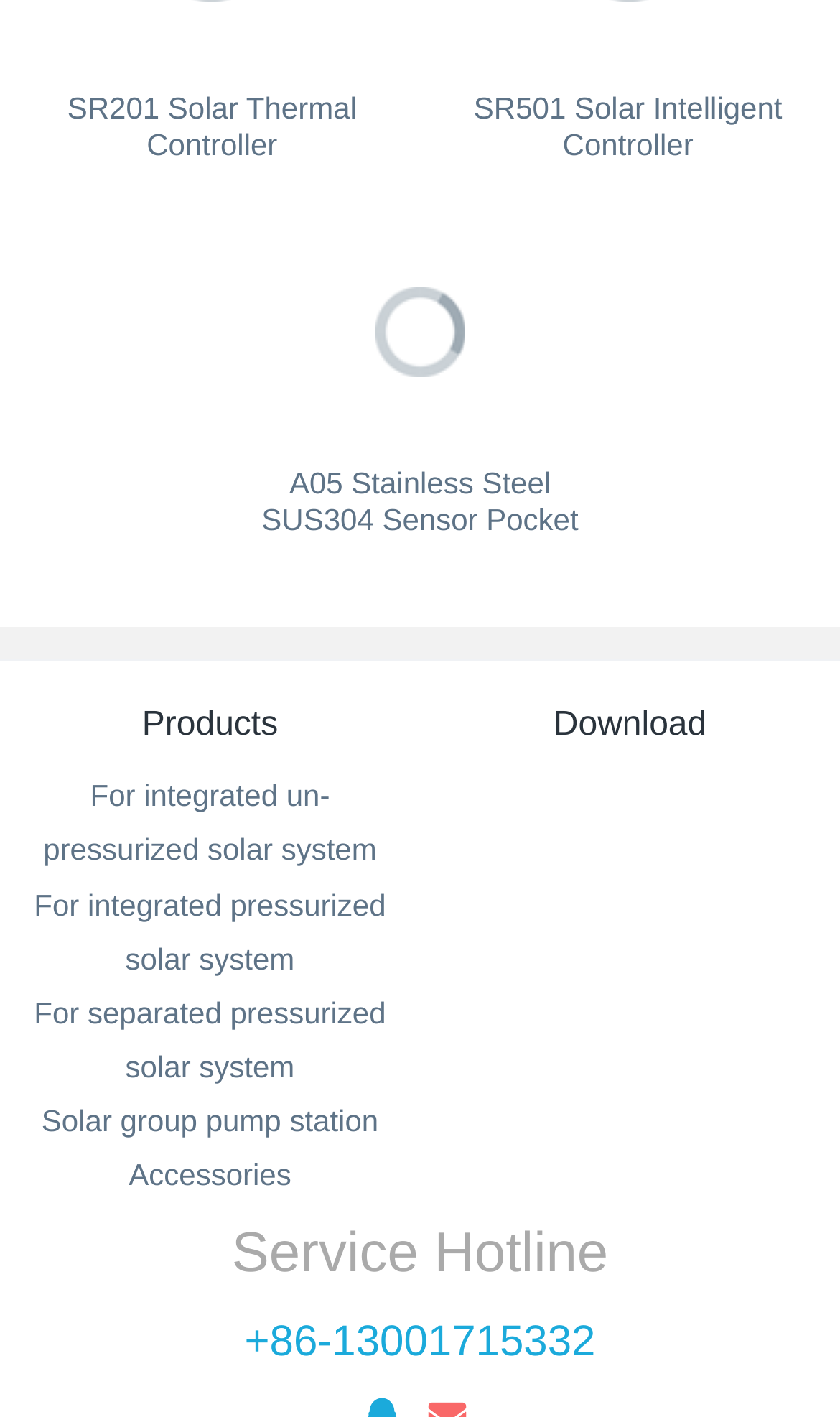Respond to the question below with a concise word or phrase:
How many links are there under the 'Download' section?

1